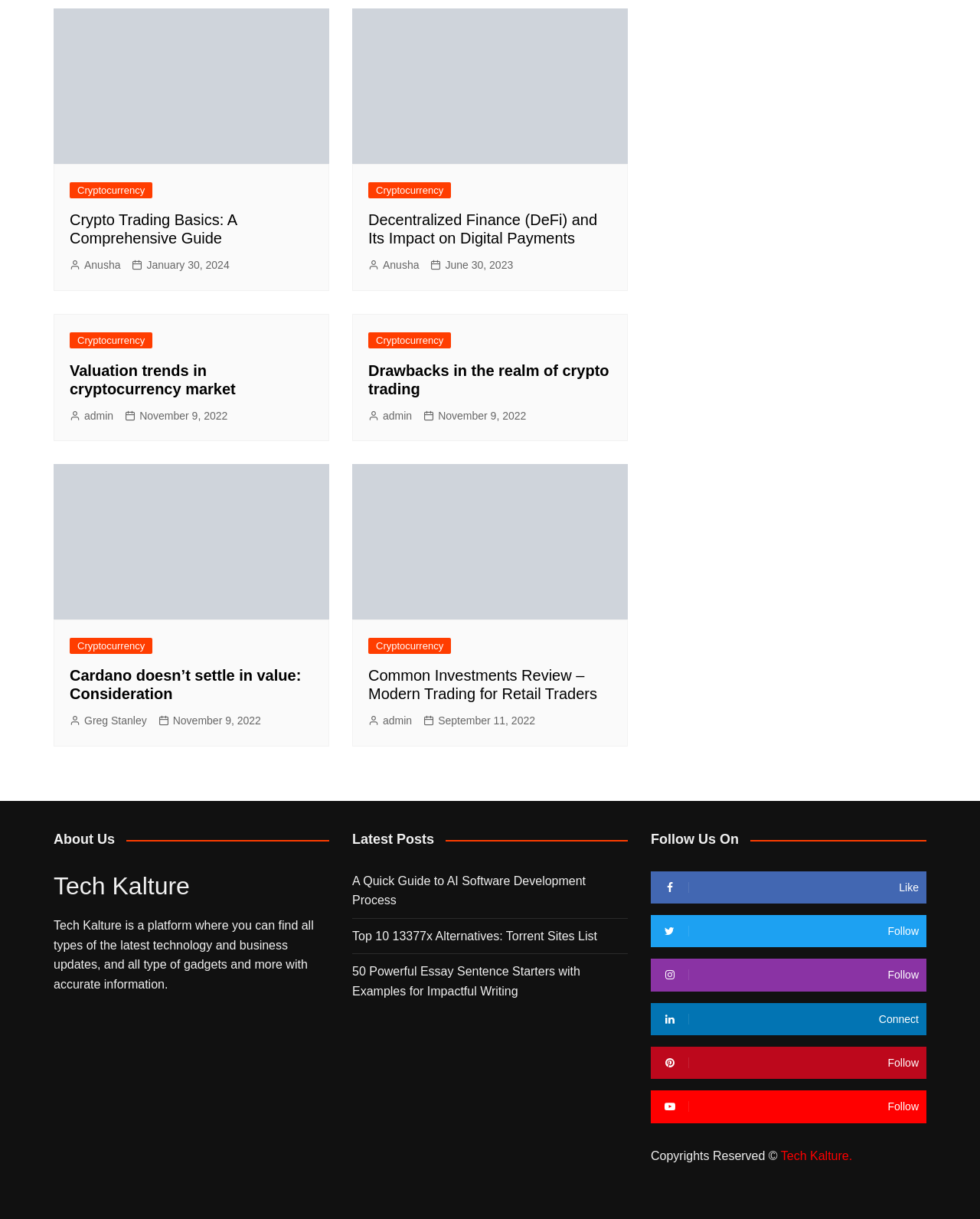What is the topic of the article with the image 'Crypto Trading Basics: A Comprehensive Guide'?
Please provide a single word or phrase based on the screenshot.

Cryptocurrency